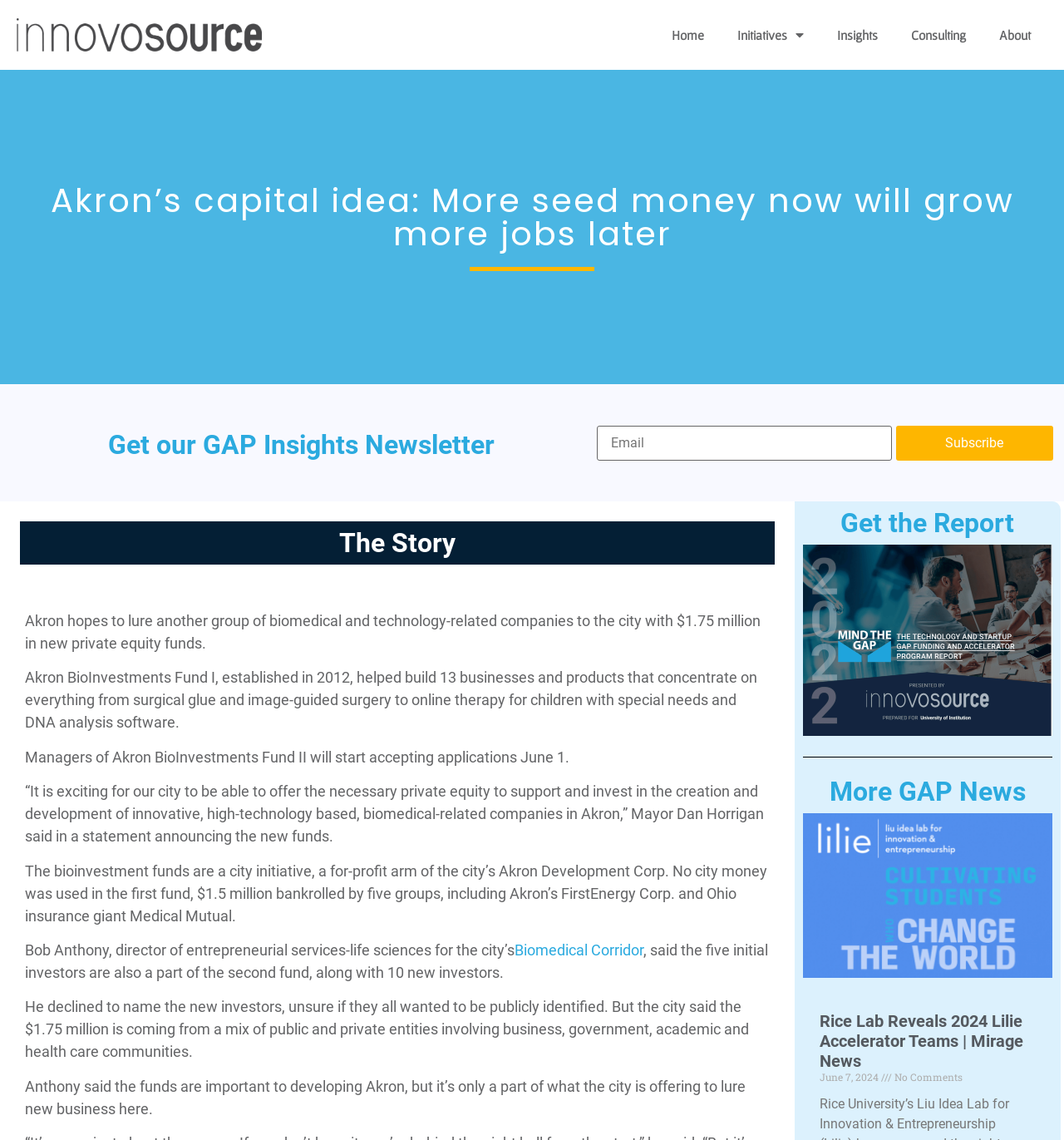Deliver a detailed narrative of the webpage's visual and textual elements.

The webpage appears to be an article about Akron's efforts to attract biomedical and technology-related companies to the city. At the top of the page, there is a navigation menu with links to "Home", "Initiatives", "Insights", "Consulting", and "About". Below the navigation menu, there is a large heading that reads "Akron's capital idea: More seed money now will grow more jobs later".

The main content of the article is divided into sections. The first section, titled "The Story", contains several paragraphs of text that describe Akron's efforts to attract biomedical and technology-related companies. The text explains that the city has established a new private equity fund, Akron BioInvestments Fund II, which will start accepting applications on June 1. The fund is a city initiative, and its goal is to support and invest in the creation and development of innovative, high-technology based, biomedical-related companies in Akron.

To the right of the main content, there is a sidebar with several links and a heading that reads "Get our GAP Insights Newsletter". Below this heading, there is a textbox where users can enter their email address and a button to subscribe to the newsletter.

Further down the page, there is another section with a heading that reads "Get the Report", which contains a link to download a report. Below this section, there is a heading that reads "More GAP News", which contains several links to other news articles.

At the very bottom of the page, there is a section with a heading that reads "Rice Lab Reveals 2024 Lilie Accelerator Teams | Mirage News", which contains a link to an article and a date, "June 7, 2024". Next to this section, there is a text that reads "No Comments".